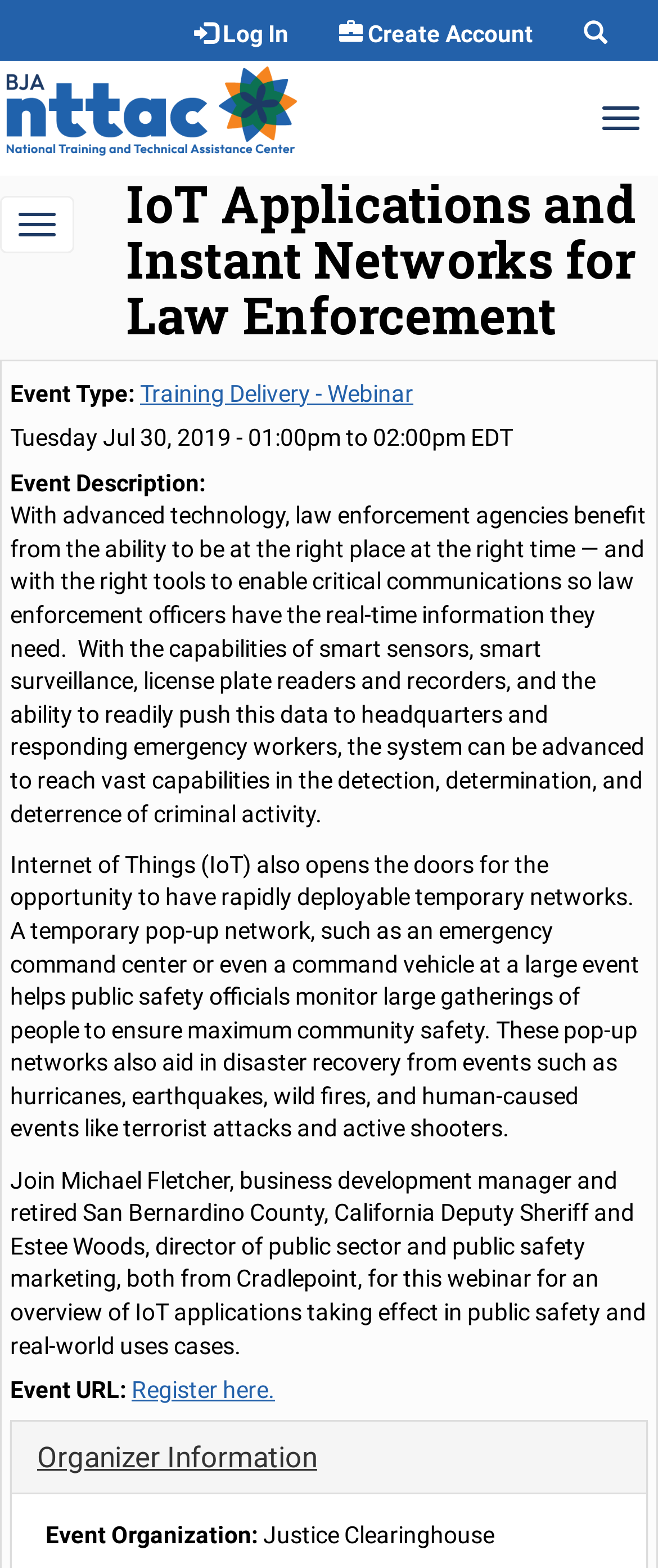Identify the bounding box coordinates for the UI element that matches this description: "Toggle sidebar".

[0.0, 0.125, 0.113, 0.162]